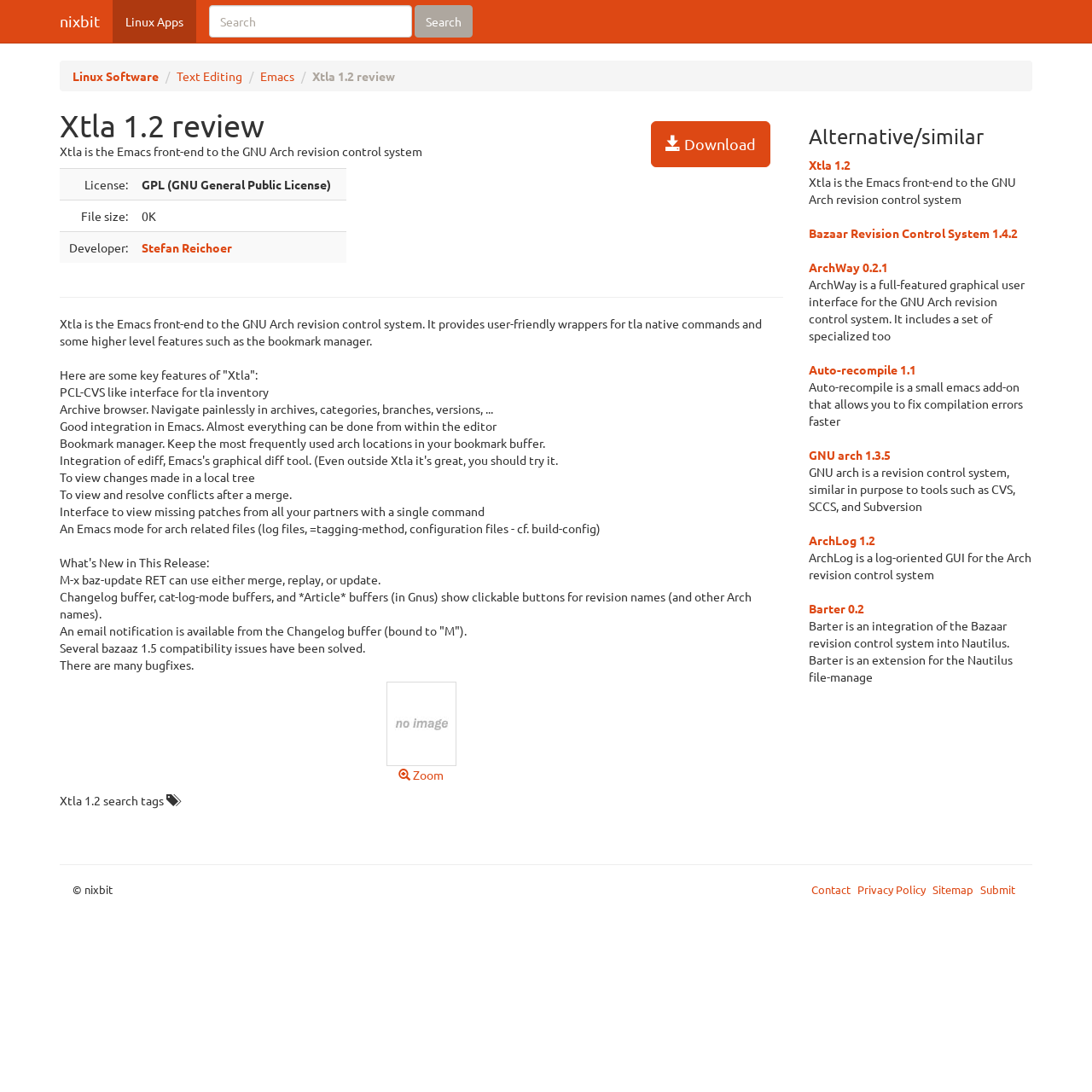How many stars does Xtla have?
Provide a detailed and well-explained answer to the question.

In the webpage, there is an image that shows a 0-star award from rbytes.net. Therefore, Xtla has 0 stars.